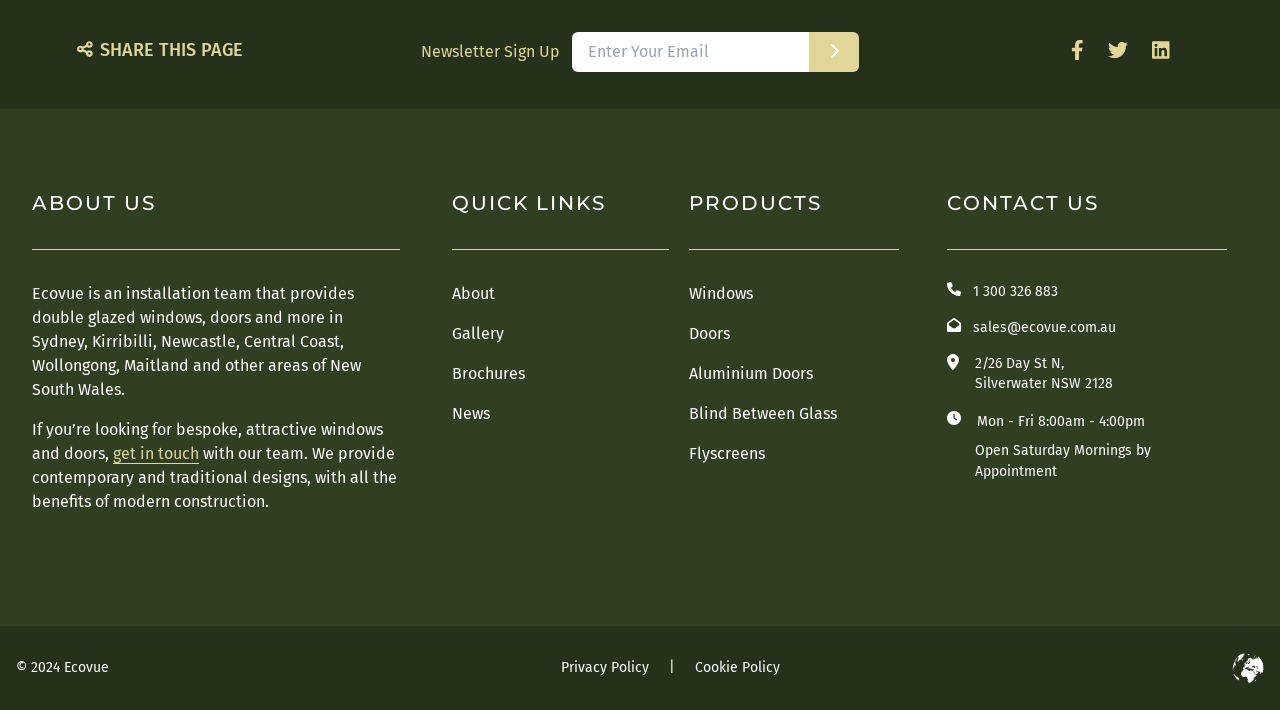Please identify the bounding box coordinates of the element I should click to complete this instruction: 'Learn more about aluminium doors'. The coordinates should be given as four float numbers between 0 and 1, like this: [left, top, right, bottom].

[0.538, 0.512, 0.635, 0.54]